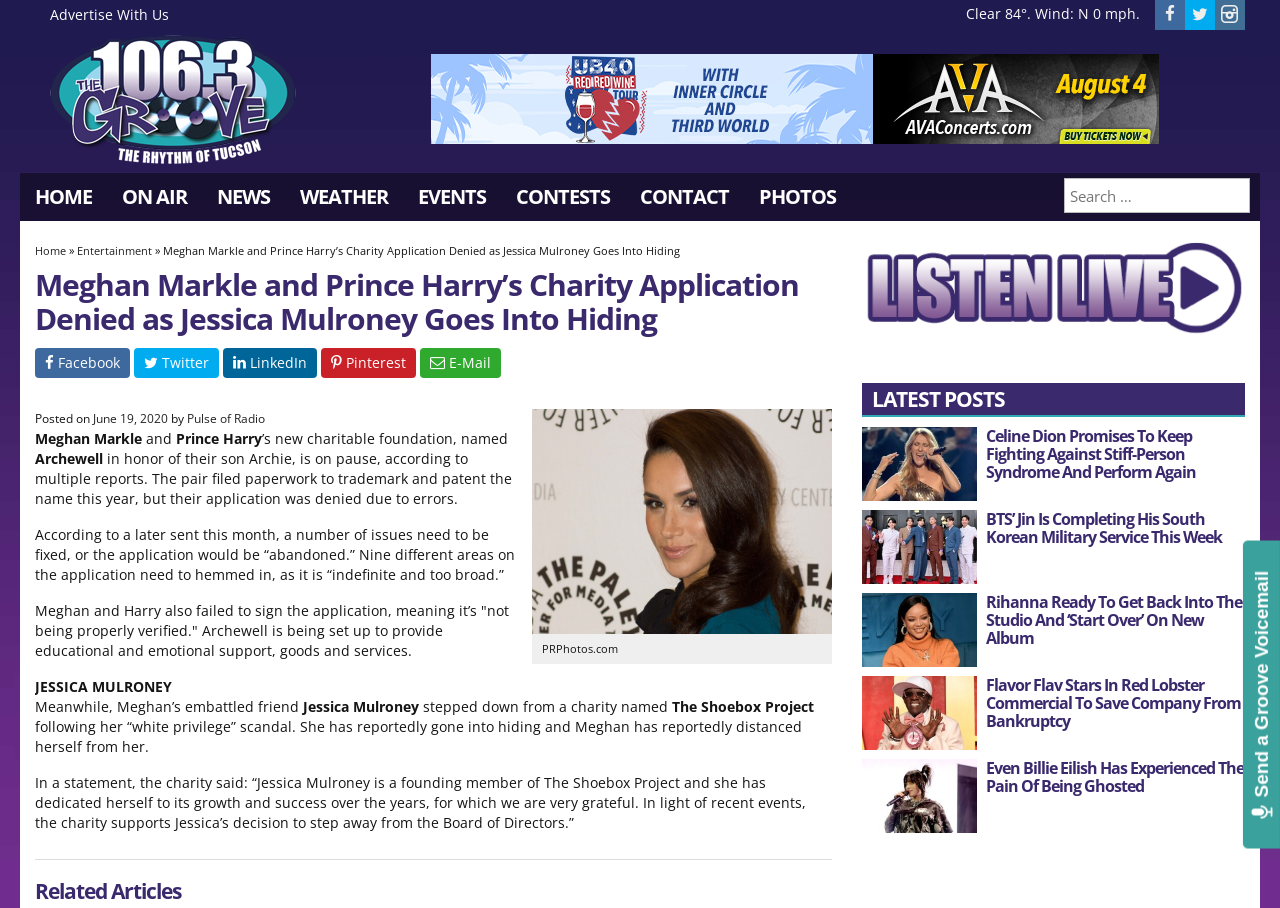Provide a one-word or brief phrase answer to the question:
What is the current weather?

Clear 84°. Wind: N 0 mph.